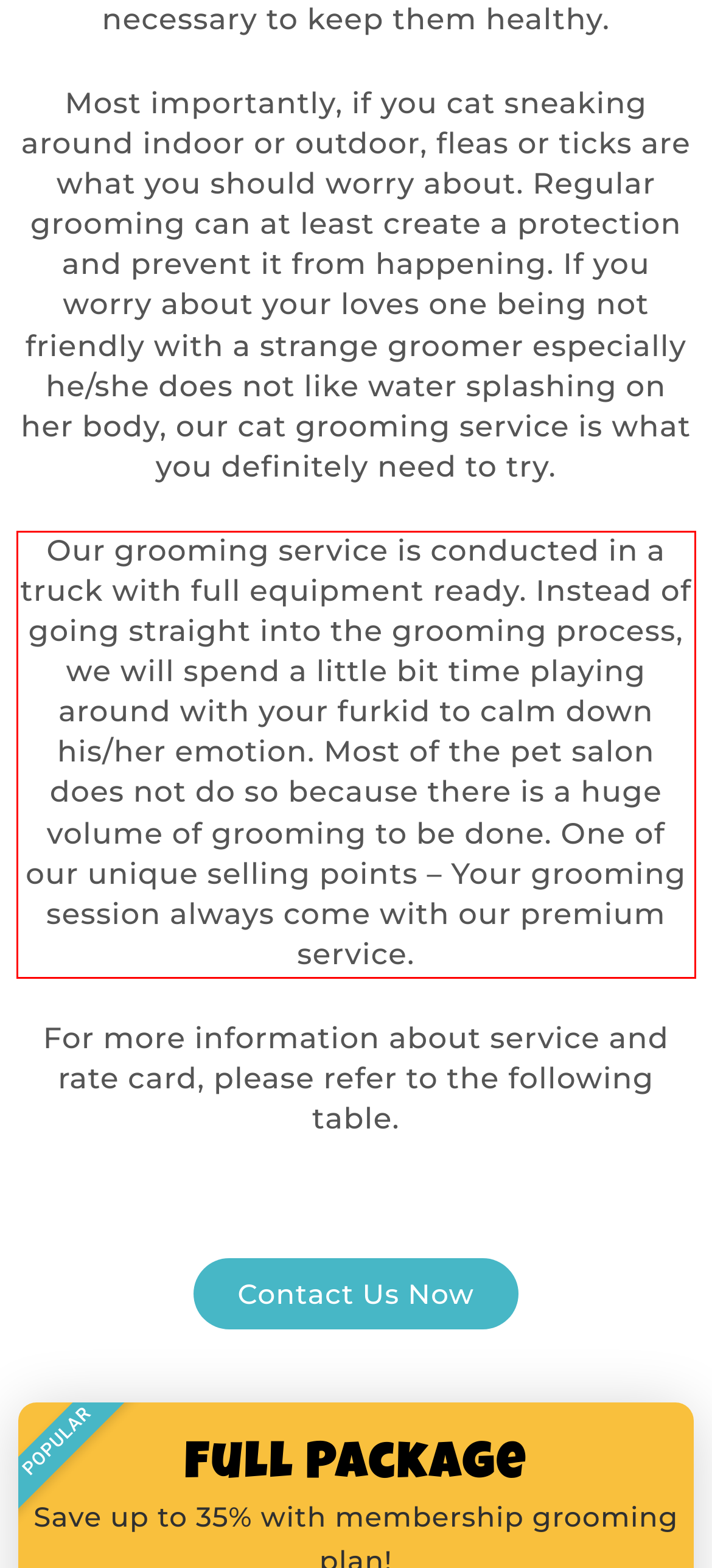Please take the screenshot of the webpage, find the red bounding box, and generate the text content that is within this red bounding box.

Our grooming service is conducted in a truck with full equipment ready. Instead of going straight into the grooming process, we will spend a little bit time playing around with your furkid to calm down his/her emotion. Most of the pet salon does not do so because there is a huge volume of grooming to be done. One of our unique selling points – Your grooming session always come with our premium service.